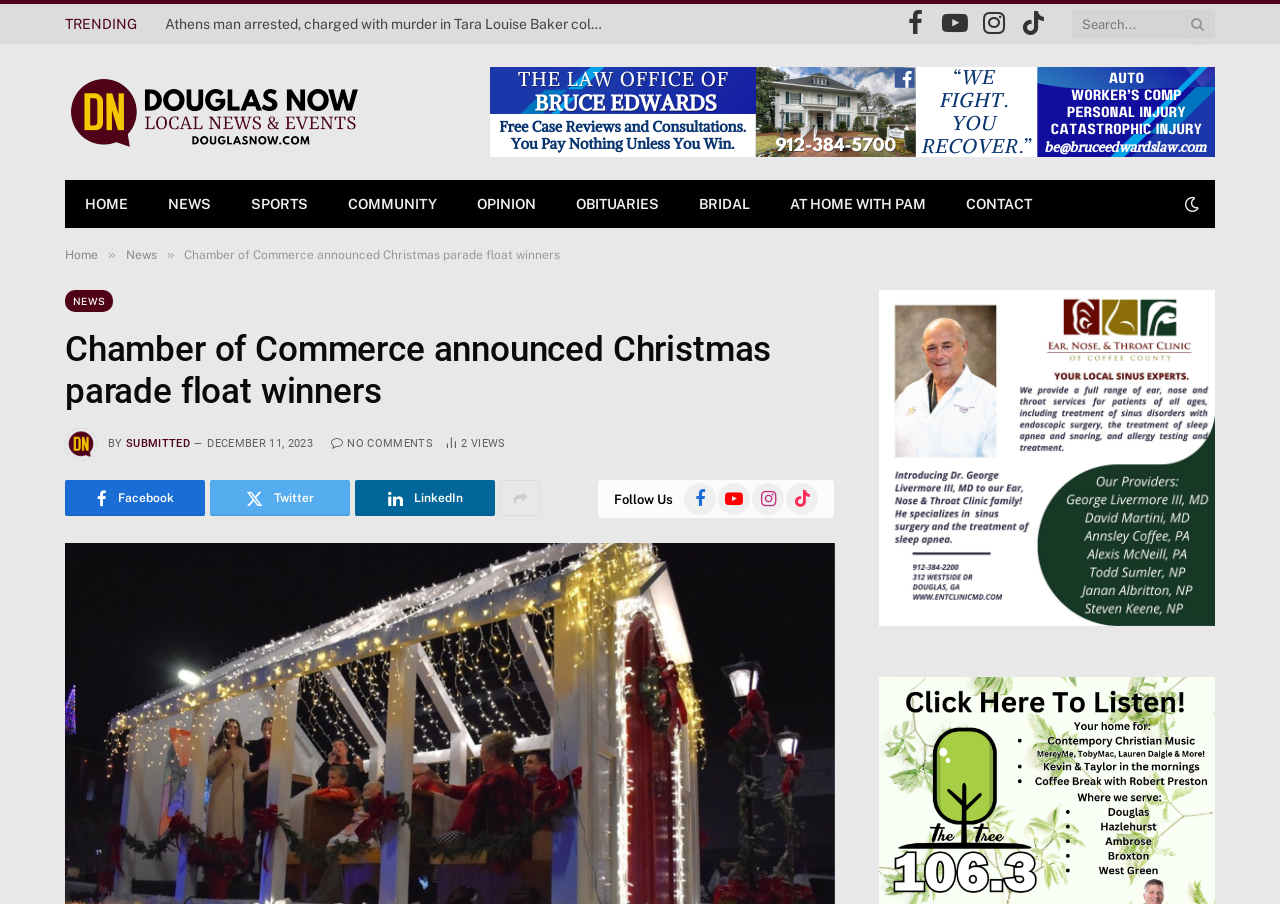Determine the bounding box coordinates for the HTML element mentioned in the following description: "Facebook". The coordinates should be a list of four floats ranging from 0 to 1, represented as [left, top, right, bottom].

[0.051, 0.531, 0.16, 0.571]